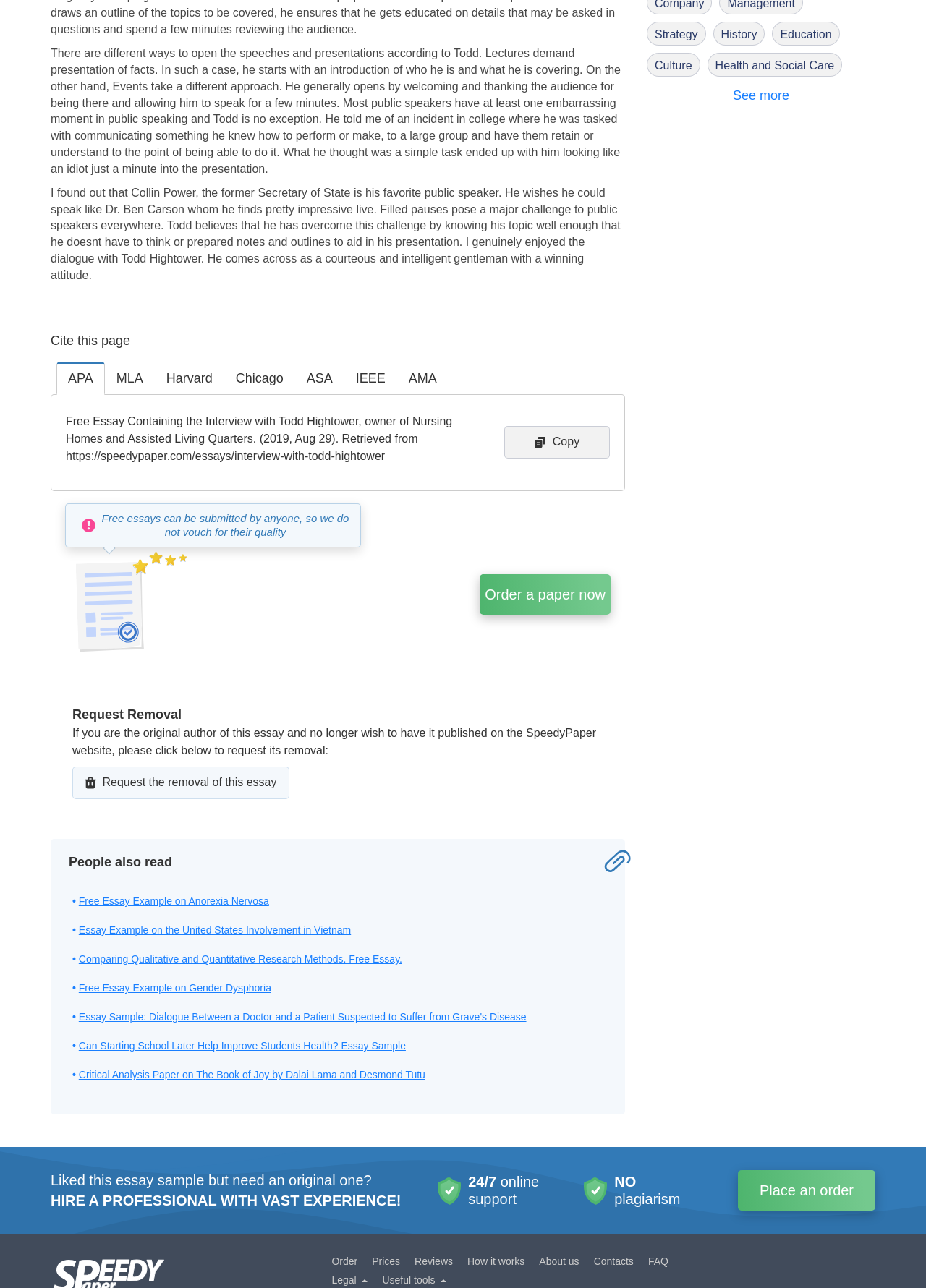Can you give a detailed response to the following question using the information from the image? How many links are provided under the 'People also read' section?

The answer can be found by counting the number of links provided under the 'People also read' section, which are links to other essay examples.